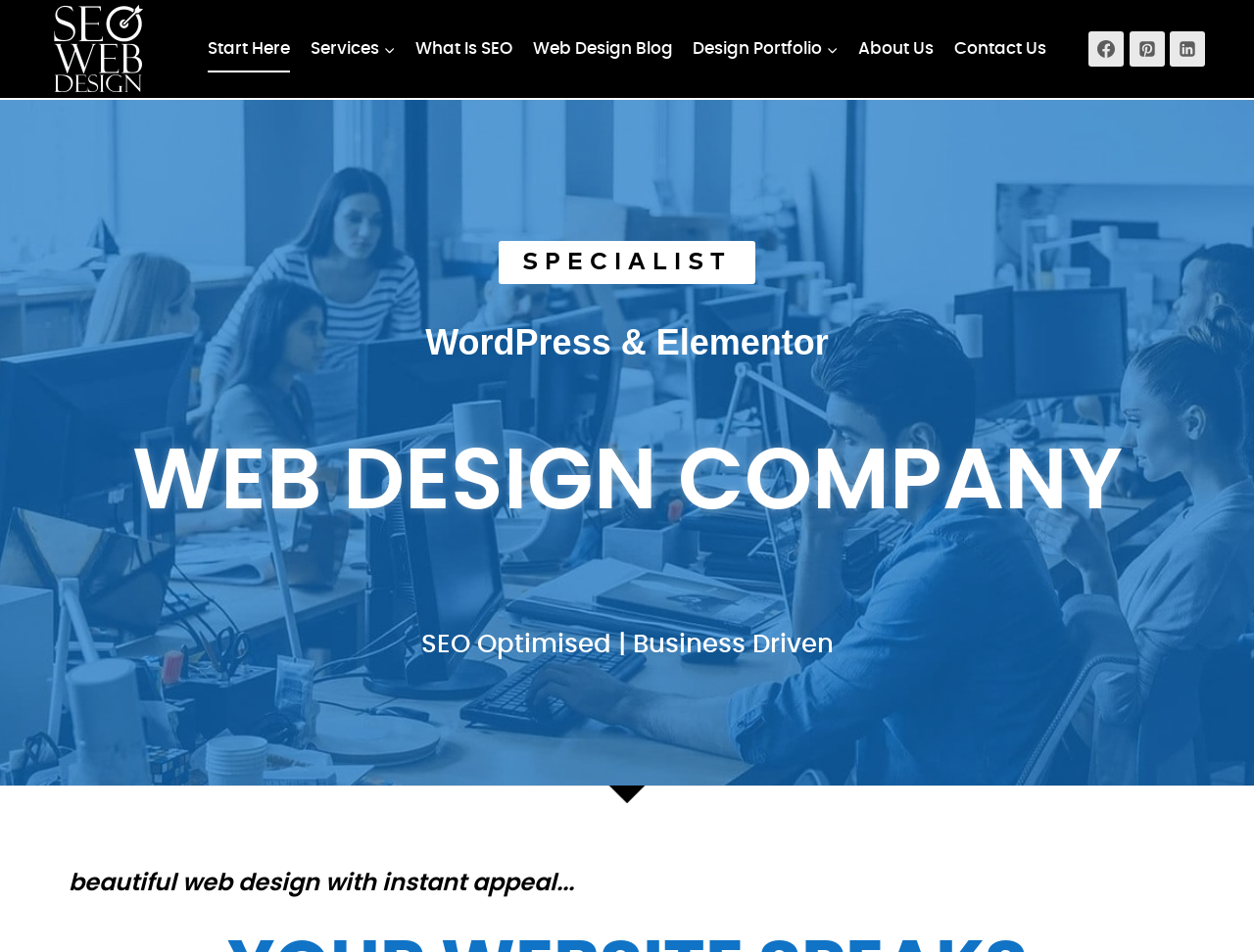Identify the bounding box coordinates for the region of the element that should be clicked to carry out the instruction: "Learn about What Is SEO". The bounding box coordinates should be four float numbers between 0 and 1, i.e., [left, top, right, bottom].

[0.323, 0.027, 0.417, 0.076]